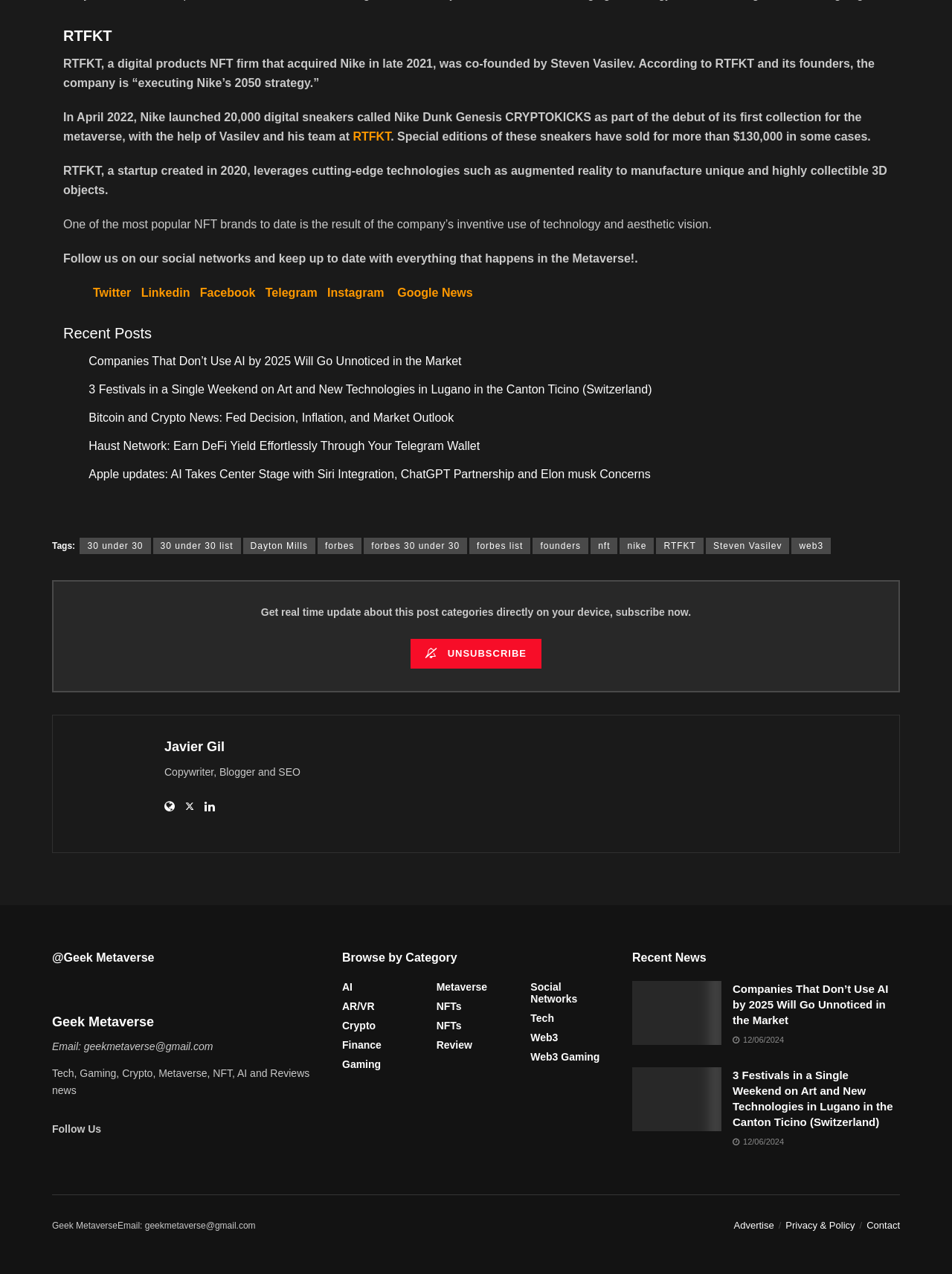Provide the bounding box coordinates of the section that needs to be clicked to accomplish the following instruction: "Click on the Twitter link."

[0.066, 0.224, 0.138, 0.234]